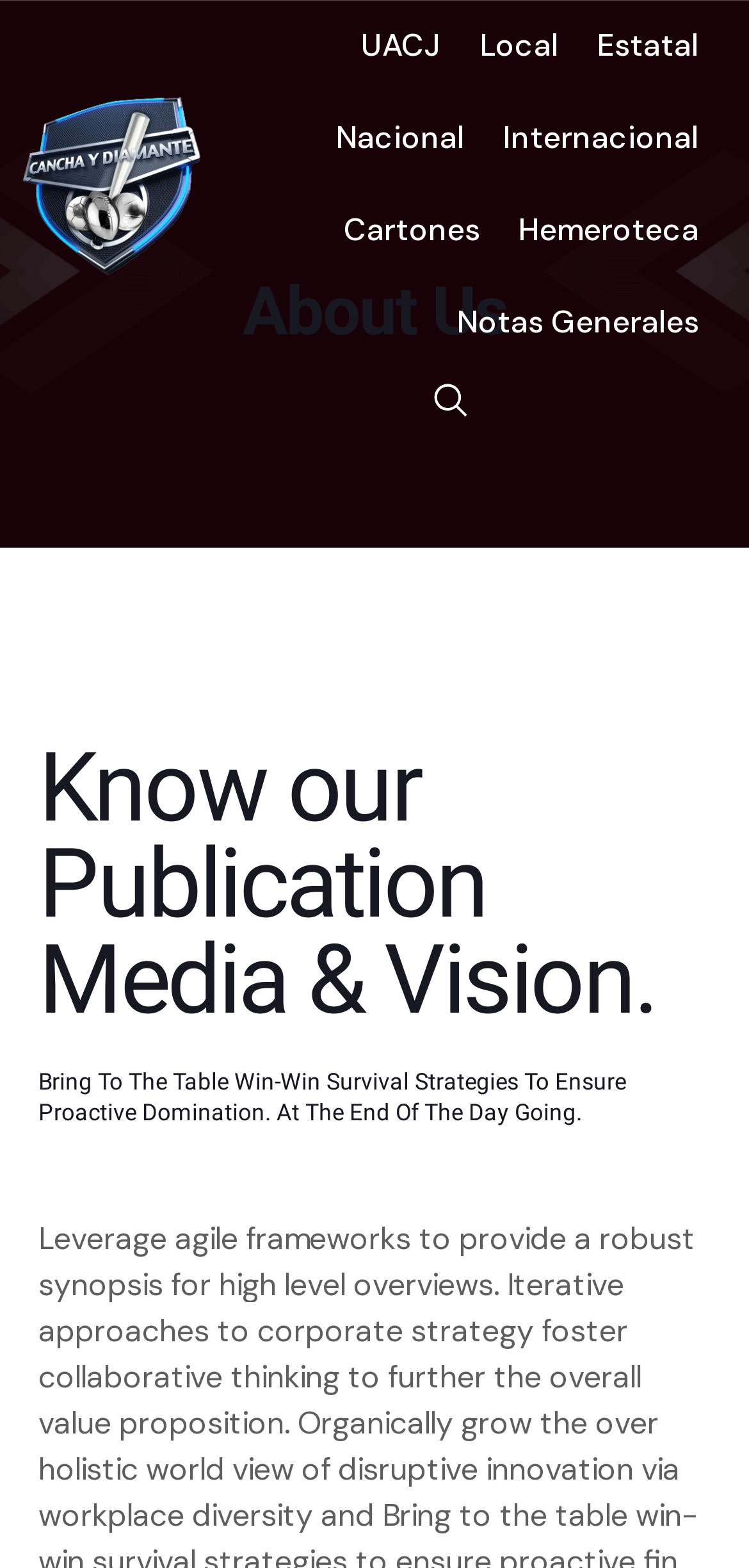Please determine the bounding box coordinates of the element to click on in order to accomplish the following task: "go to UACJ". Ensure the coordinates are four float numbers ranging from 0 to 1, i.e., [left, top, right, bottom].

[0.482, 0.015, 0.631, 0.044]